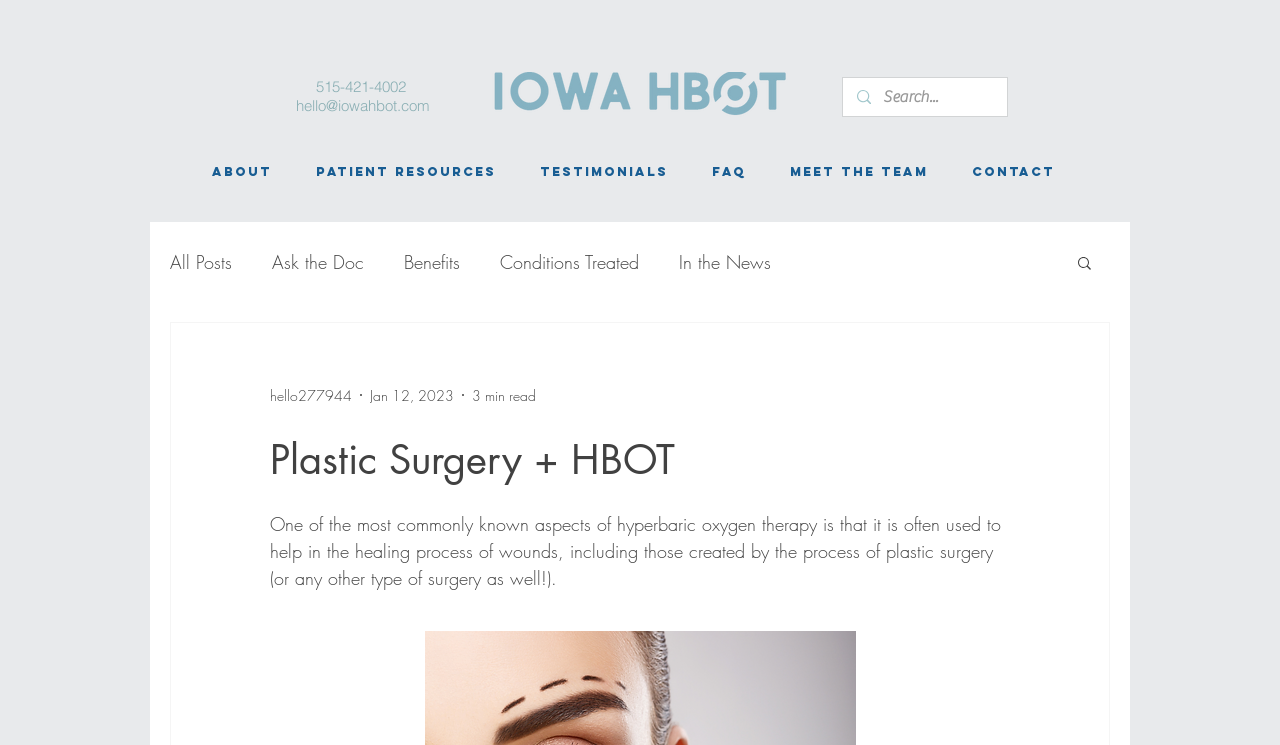Using the provided element description, identify the bounding box coordinates as (top-left x, top-left y, bottom-right x, bottom-right y). Ensure all values are between 0 and 1. Description: aria-label="Search..." name="q" placeholder="Search..."

[0.69, 0.105, 0.754, 0.156]